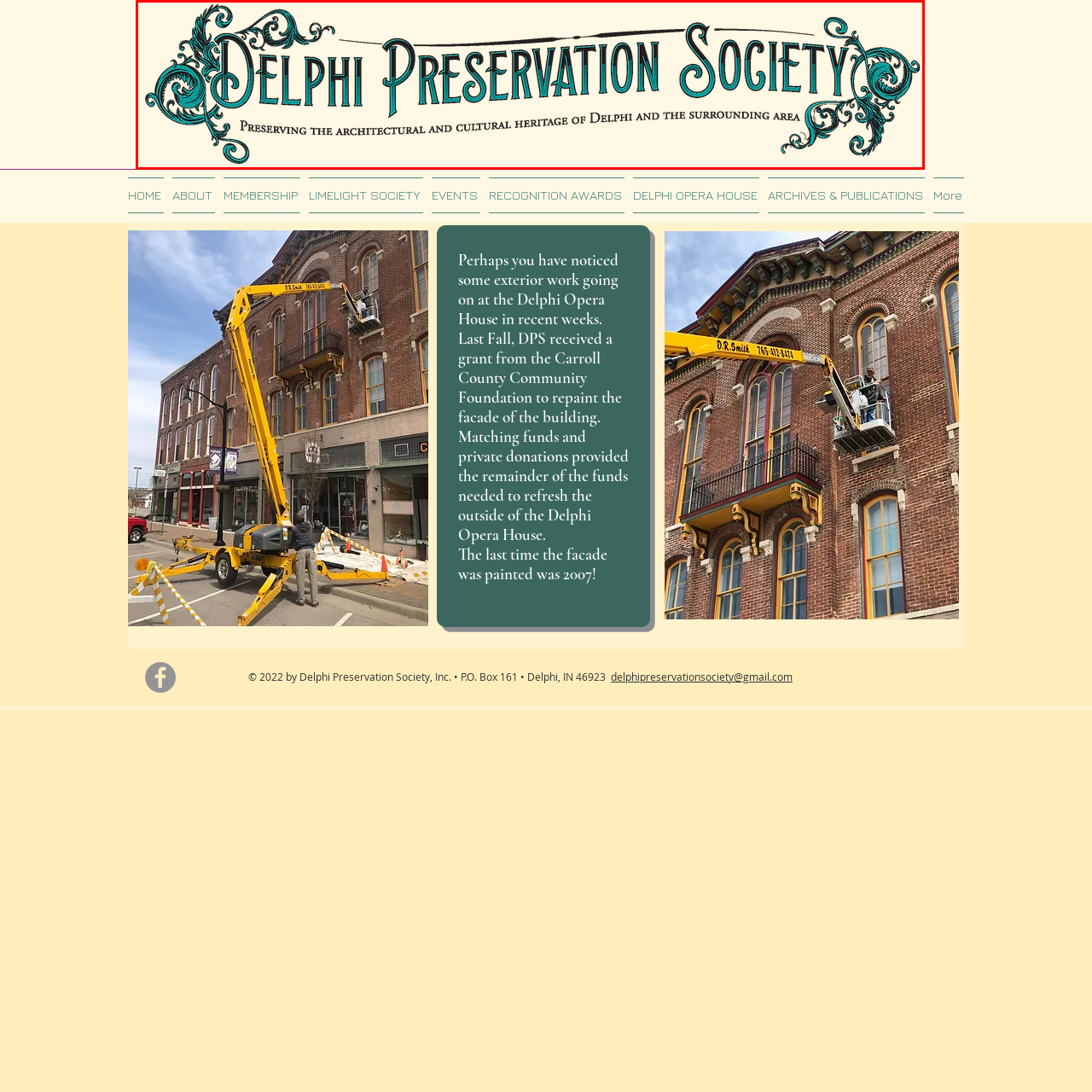What is the dominant color scheme of the logo?
Analyze the image inside the red bounding box and provide a one-word or short-phrase answer to the question.

Deep teal and beige